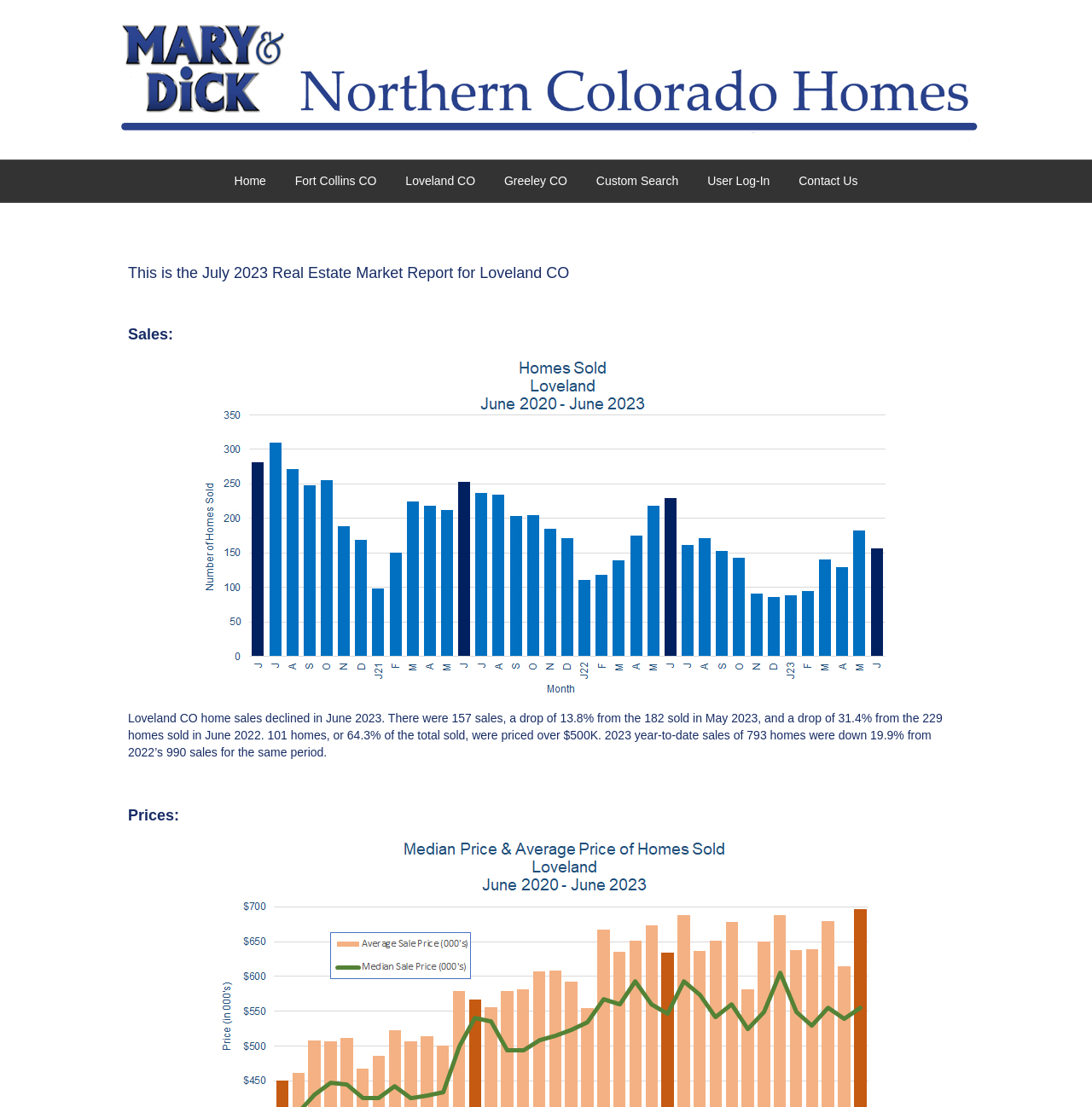Please give a succinct answer using a single word or phrase:
What is the percentage drop in Loveland CO home sales from June 2022 to June 2023?

31.4%